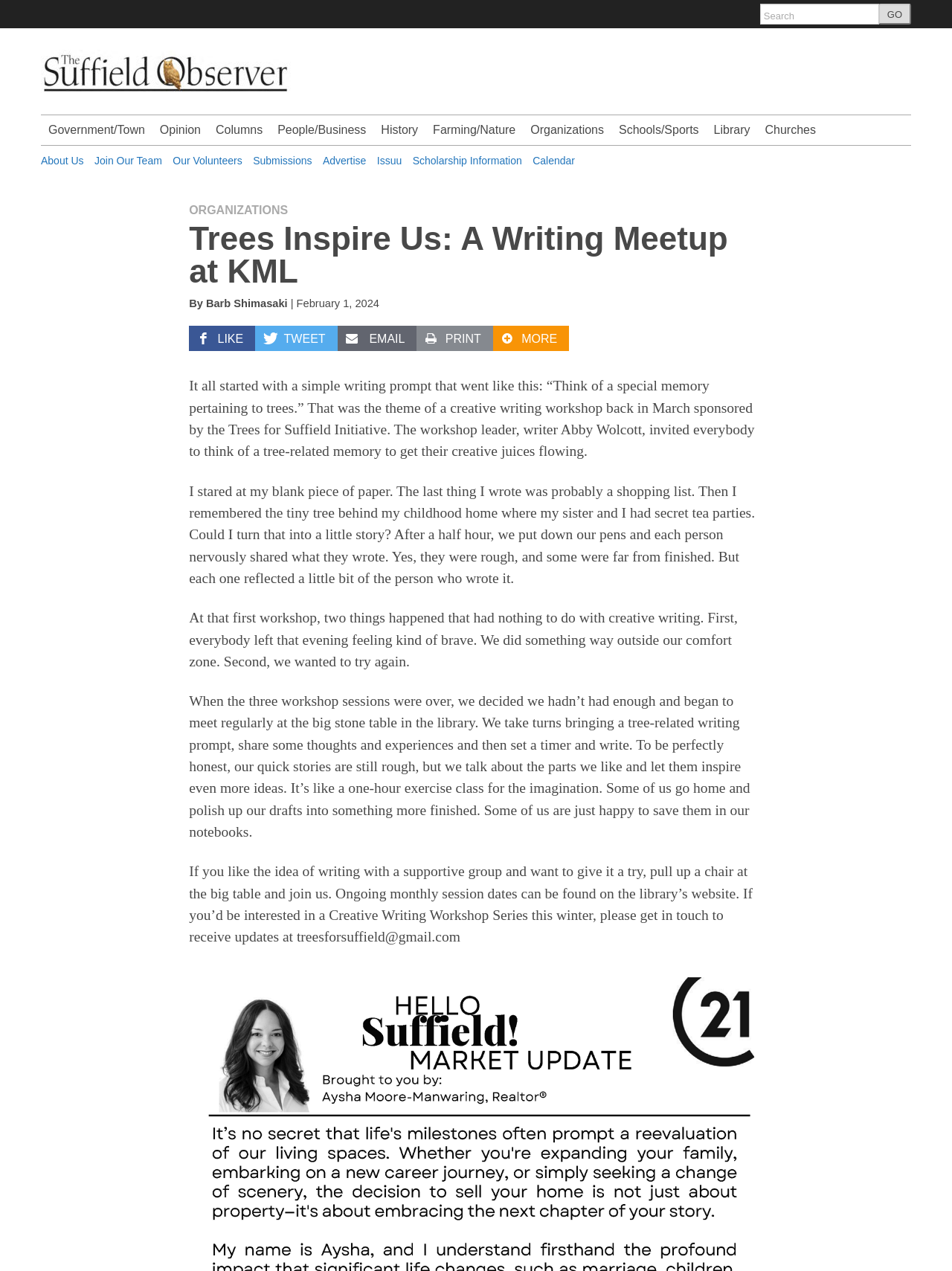Given the description of a UI element: "More", identify the bounding box coordinates of the matching element in the webpage screenshot.

[0.518, 0.256, 0.598, 0.276]